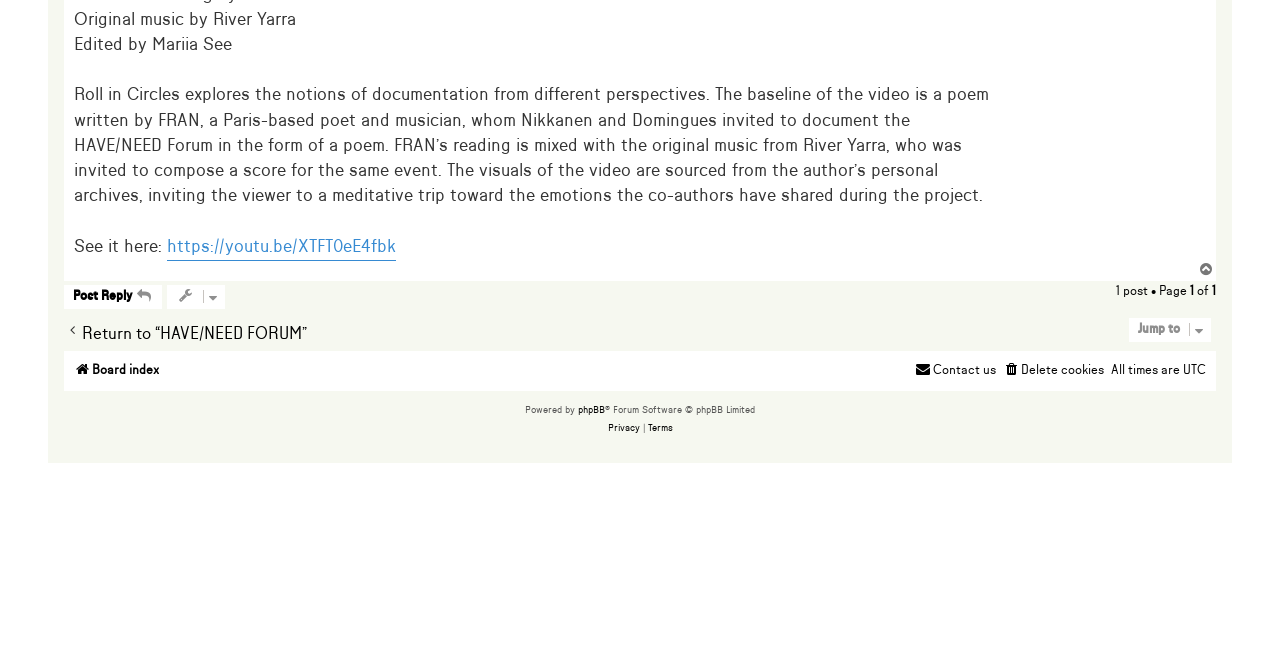Identify the bounding box coordinates for the UI element mentioned here: "Suppliers Directory". Provide the coordinates as four float values between 0 and 1, i.e., [left, top, right, bottom].

None